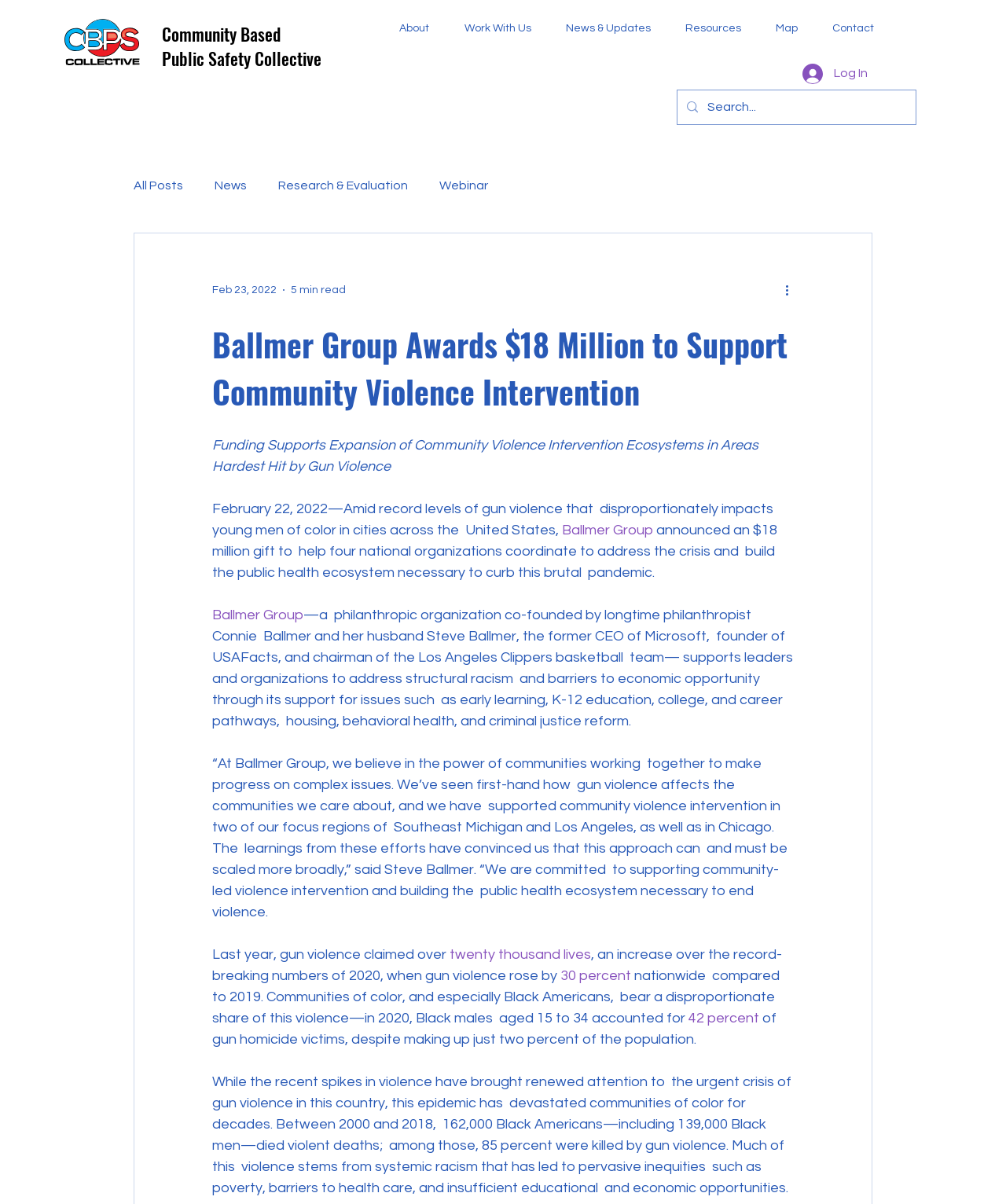What is the percentage of gun homicide victims that are Black males aged 15 to 34?
Answer the question with a detailed explanation, including all necessary information.

The answer can be found in the main article section, where it is mentioned that 'in 2020, Black males aged 15 to 34 accounted for 42 percent of gun homicide victims'. This indicates that the percentage of gun homicide victims that are Black males aged 15 to 34 is 42 percent.